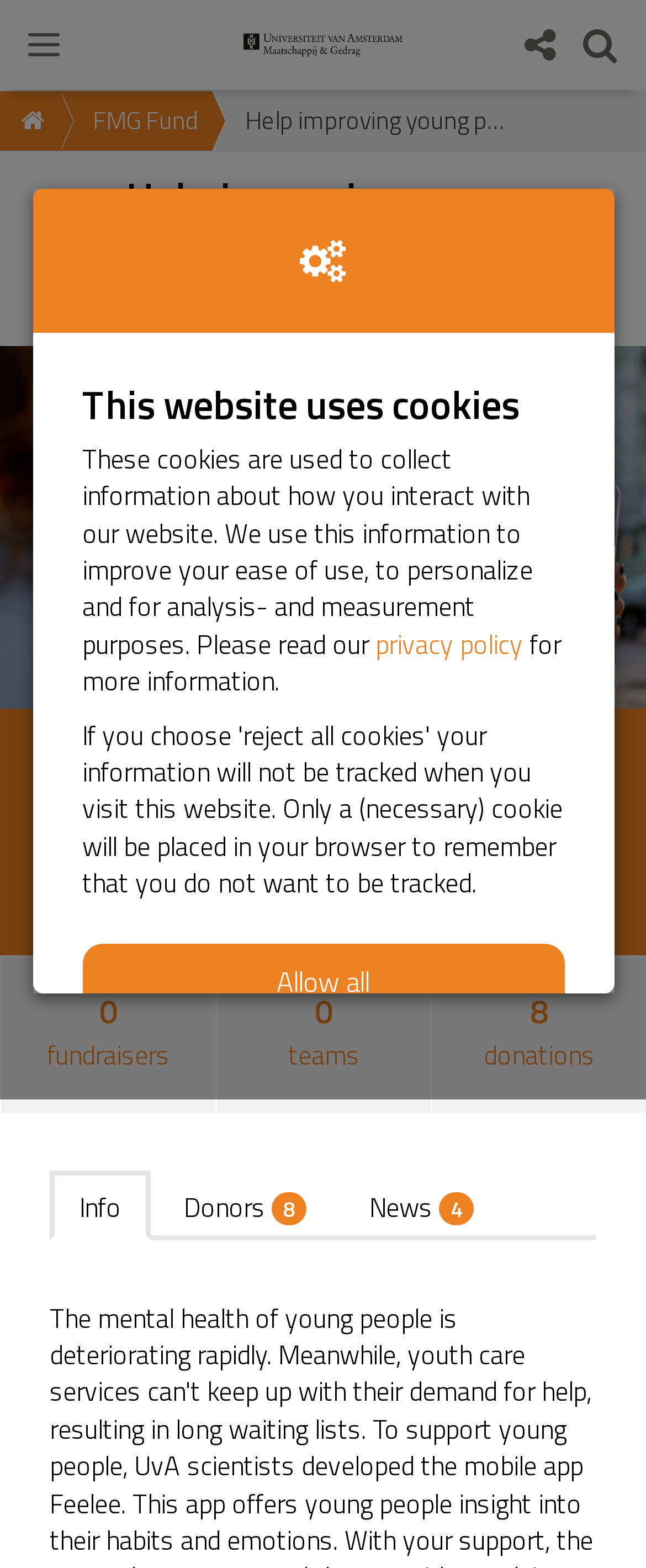What is the number of teams?
Could you answer the question with a detailed and thorough explanation?

I found the answer by looking at the link element that displays the number of teams, which is 0.